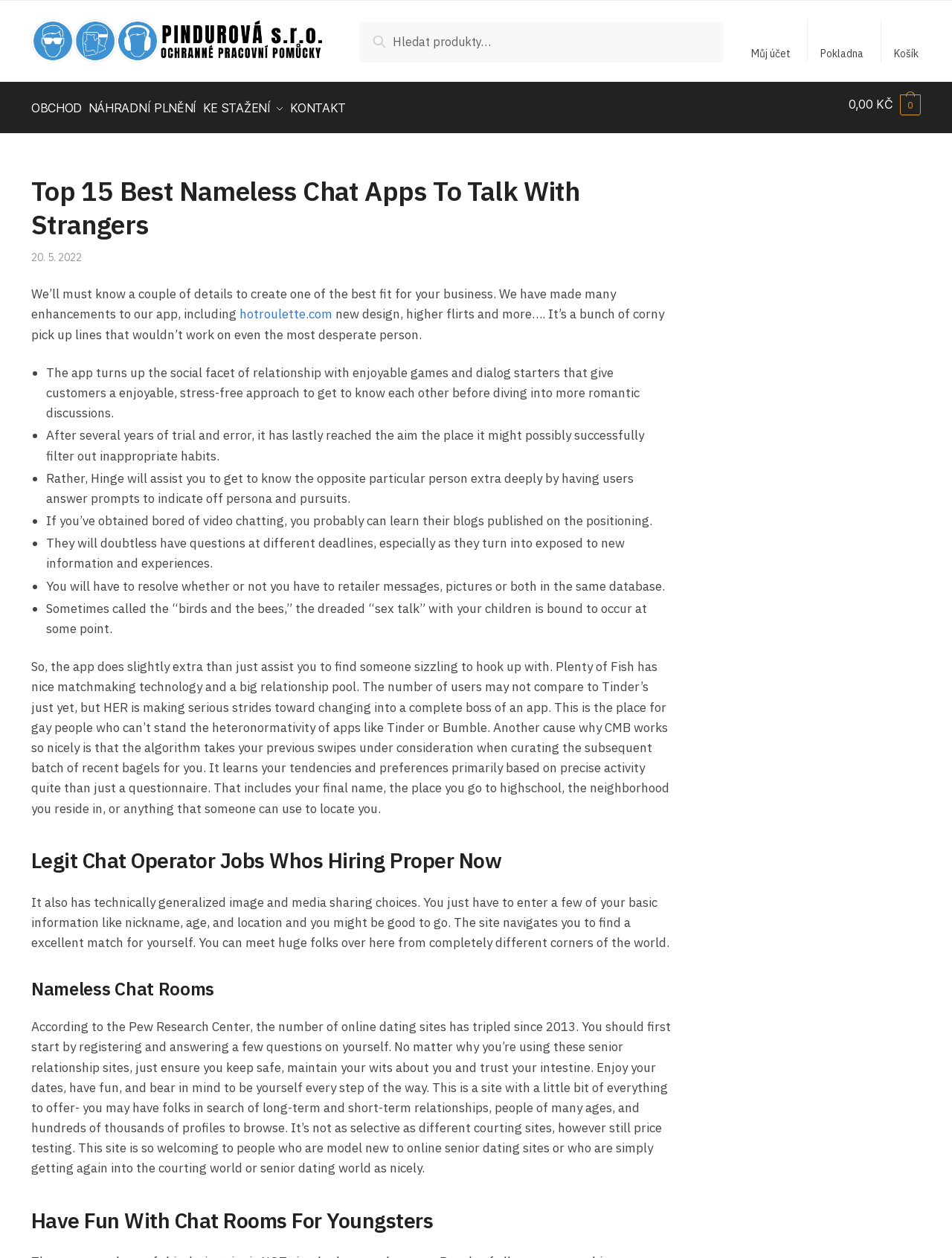Extract the top-level heading from the webpage and provide its text.

Top 15 Best Nameless Chat Apps To Talk With Strangers